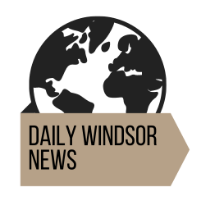Provide a comprehensive description of the image.

The image features the logo of "DAILY WINDSOR NEWS," characterized by a stylized graphic of the globe, which represents global news coverage, prominently displayed next to the publication’s name. The logo’s design combines a modern aesthetic with a sense of sophistication, reflecting the publication’s commitment to delivering quality news and updates. This visual is prominently positioned in the context of an article discussing the funeral of Dame Barbara Windsor, a beloved British actress, highlighting the outlet's coverage of significant events in entertainment and culture.